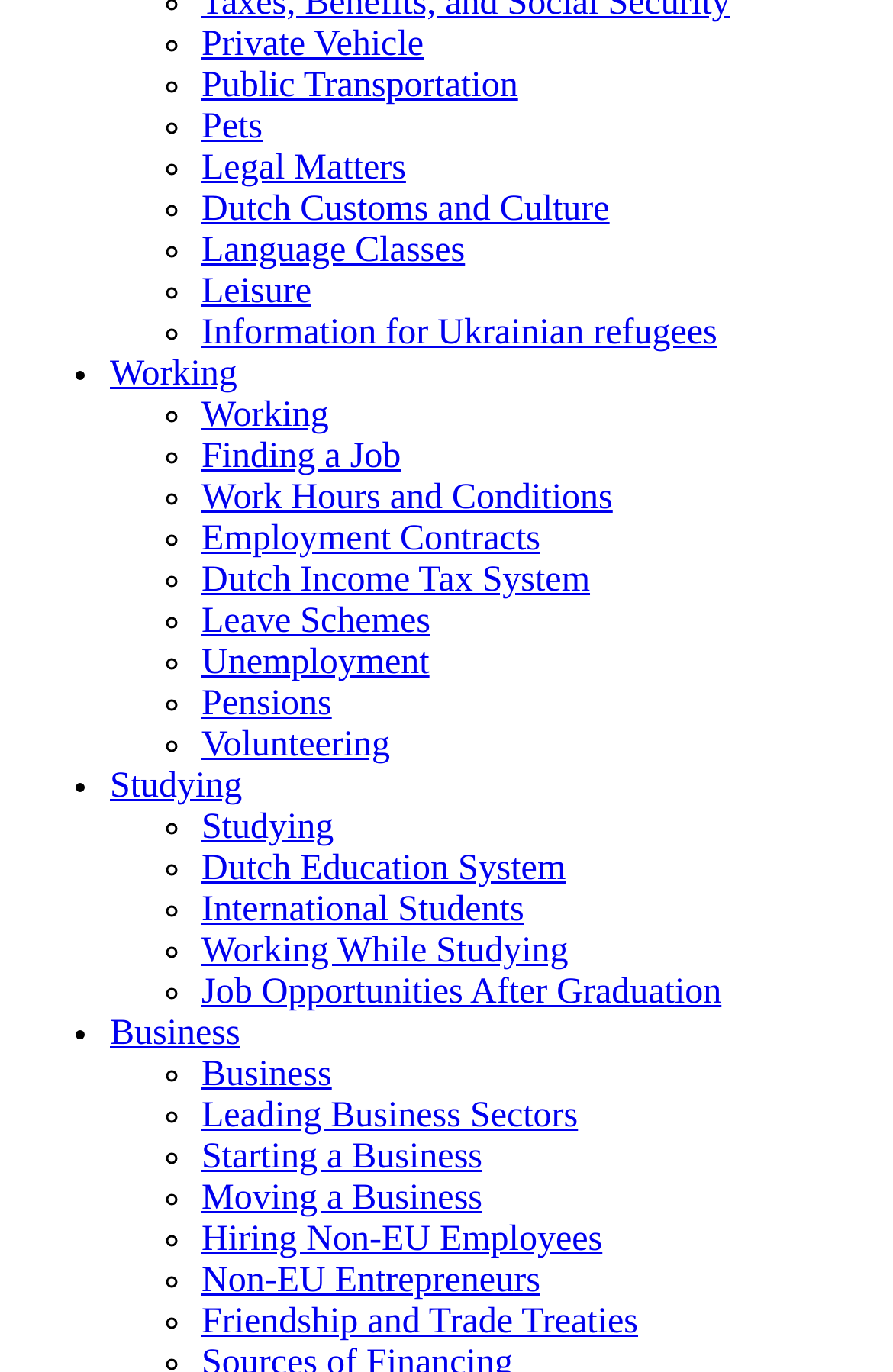How many subtopics are listed under the category 'Working'?
Answer with a single word or phrase, using the screenshot for reference.

8